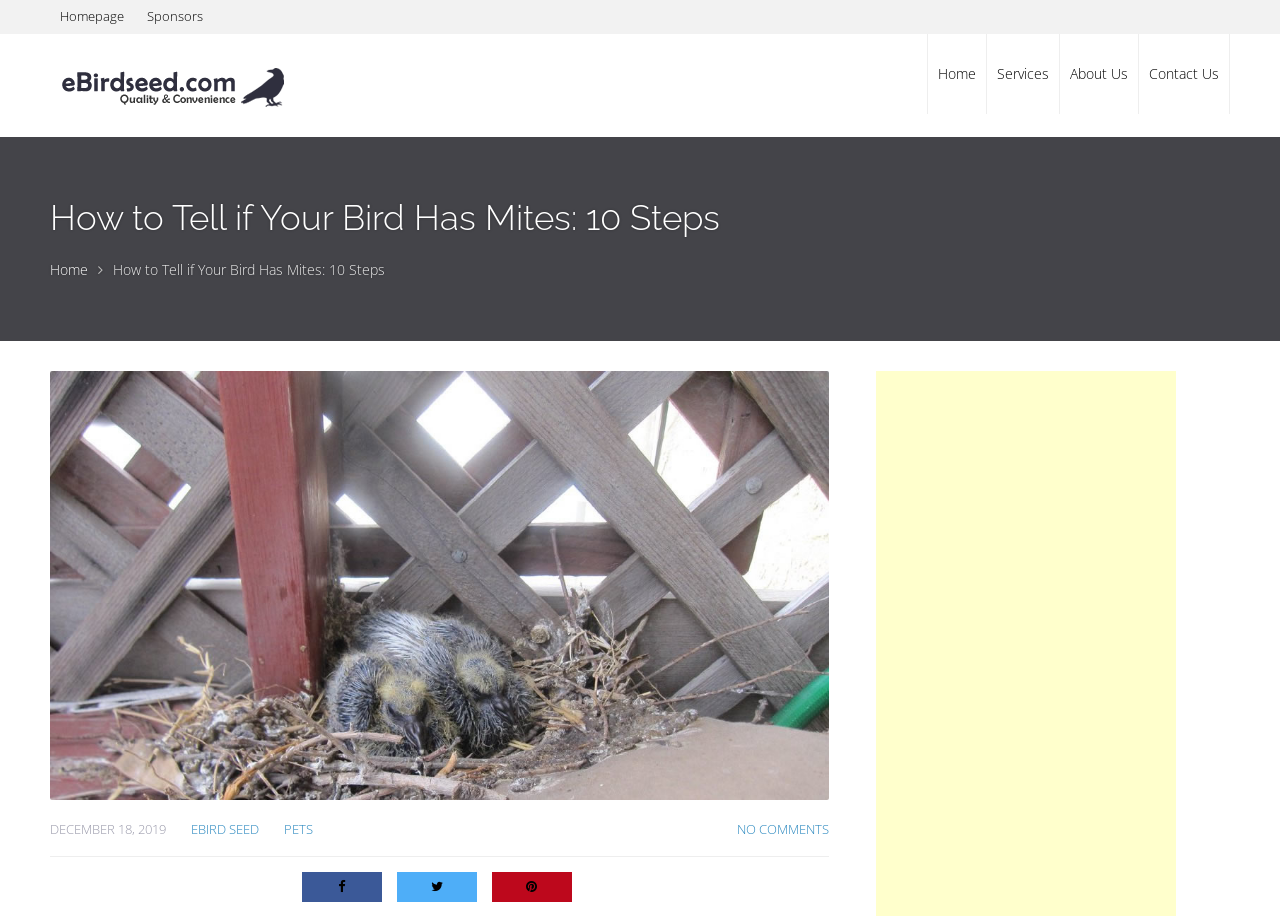What is the date of the article?
Using the image, give a concise answer in the form of a single word or short phrase.

DECEMBER 18, 2019